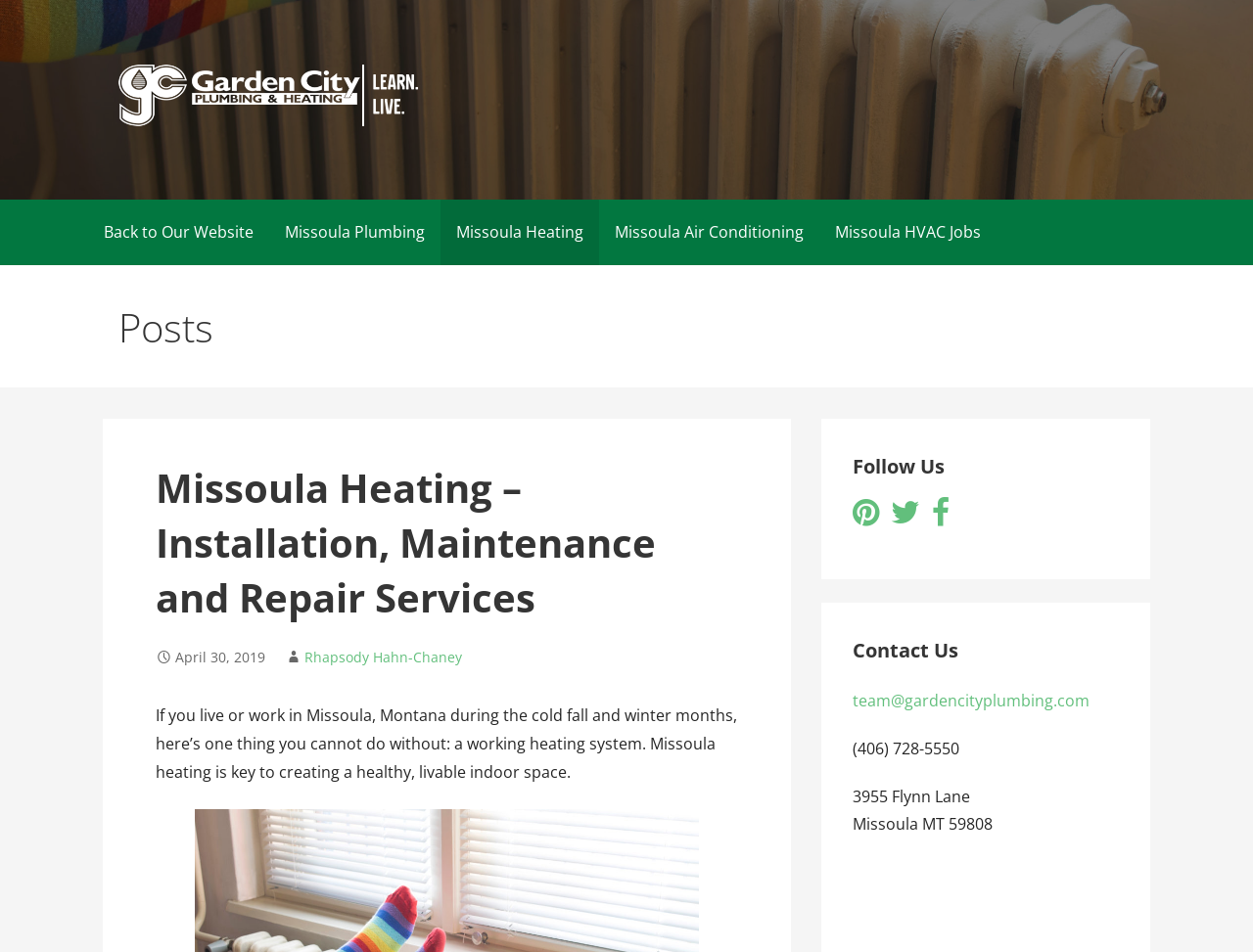Can you find and generate the webpage's heading?

Garden City Plumbing - Useful Information